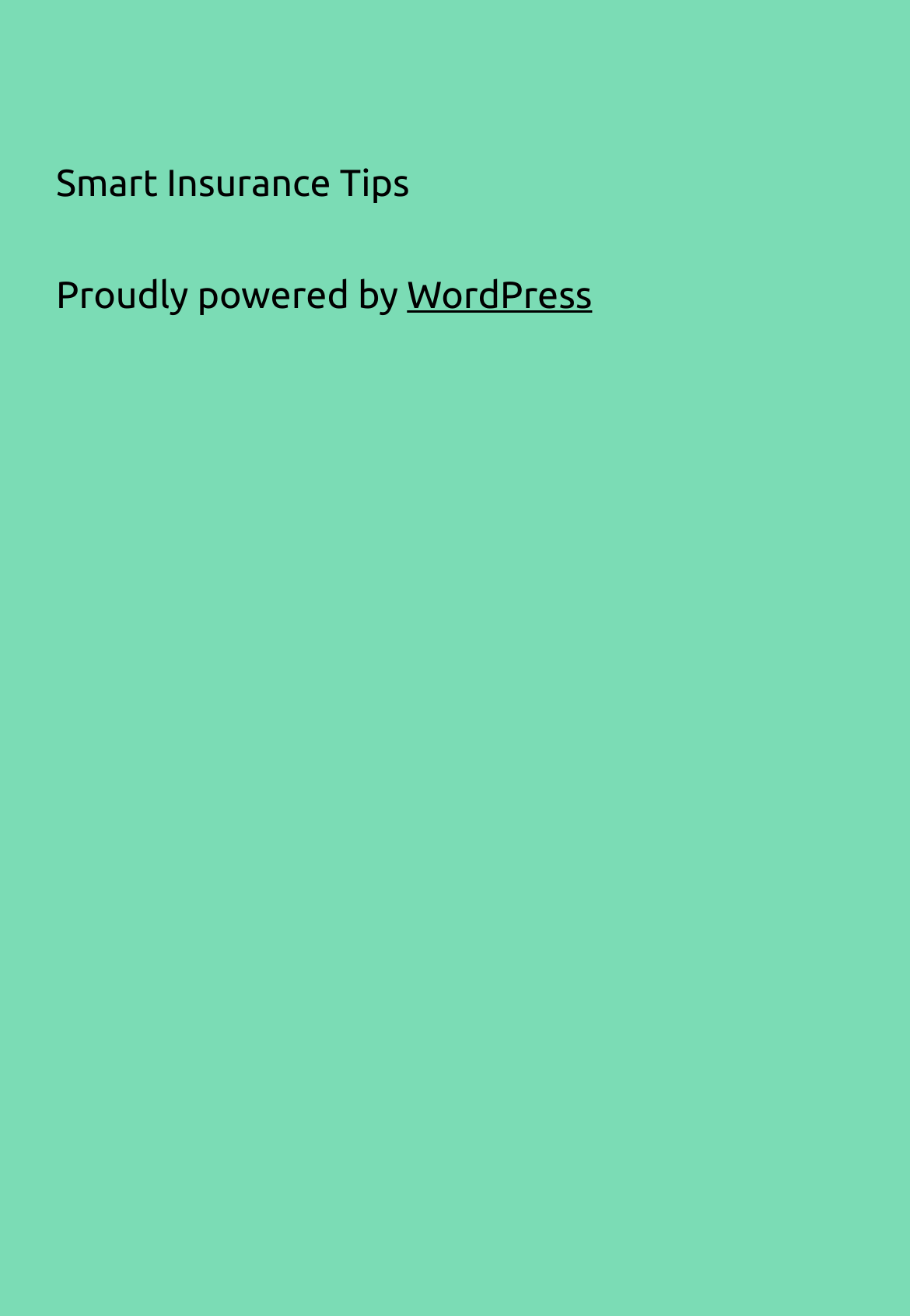Please provide the bounding box coordinate of the region that matches the element description: rc. Coordinates should be in the format (top-left x, top-left y, bottom-right x, bottom-right y) and all values should be between 0 and 1.

None